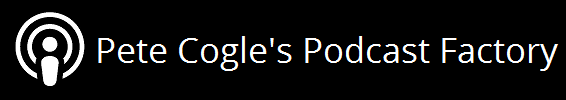Respond to the question below with a single word or phrase: What is the tone conveyed by the font used in the logo?

Professional and creative